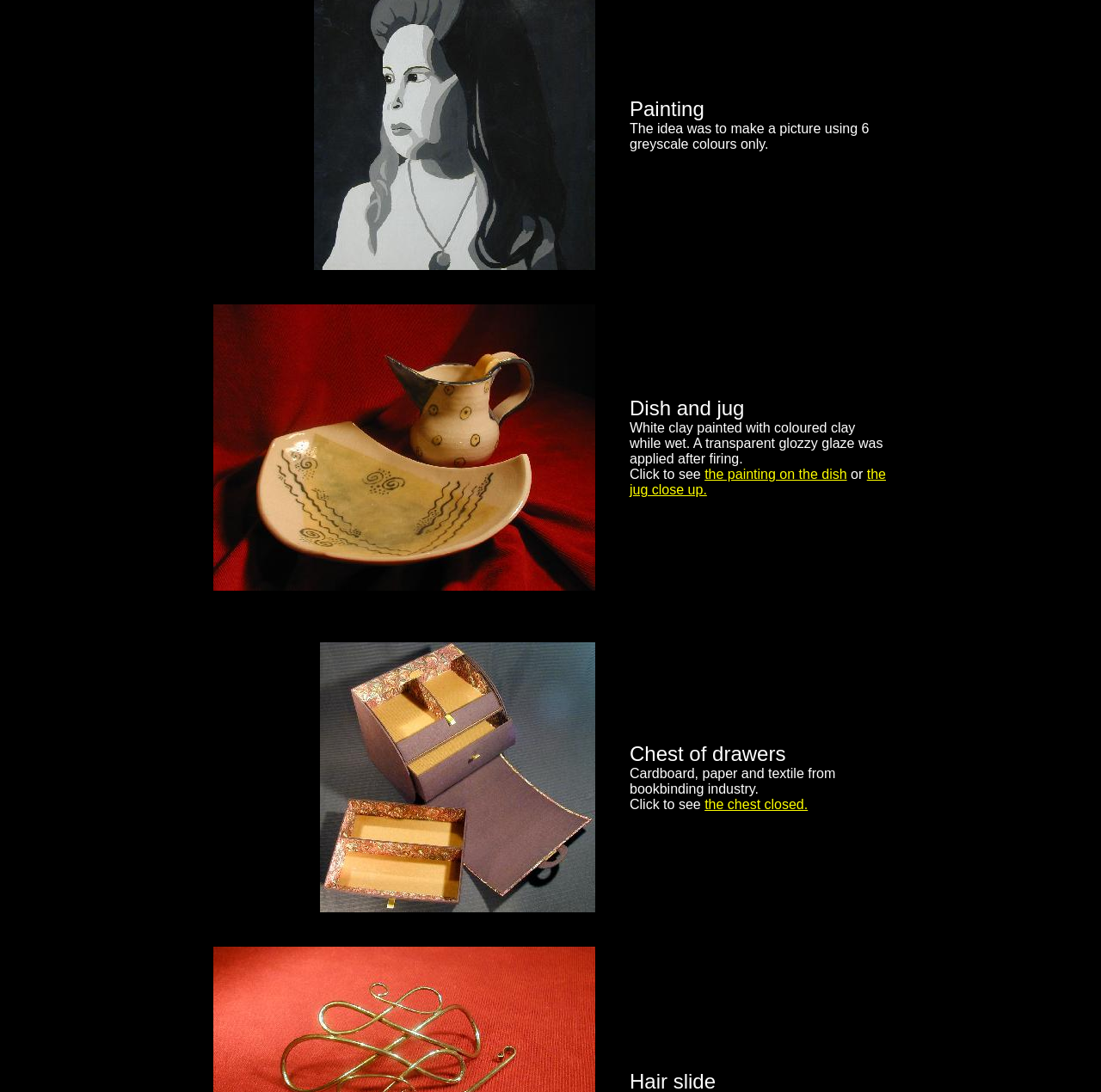Determine the bounding box of the UI component based on this description: "the chest closed.". The bounding box coordinates should be four float values between 0 and 1, i.e., [left, top, right, bottom].

[0.64, 0.73, 0.734, 0.743]